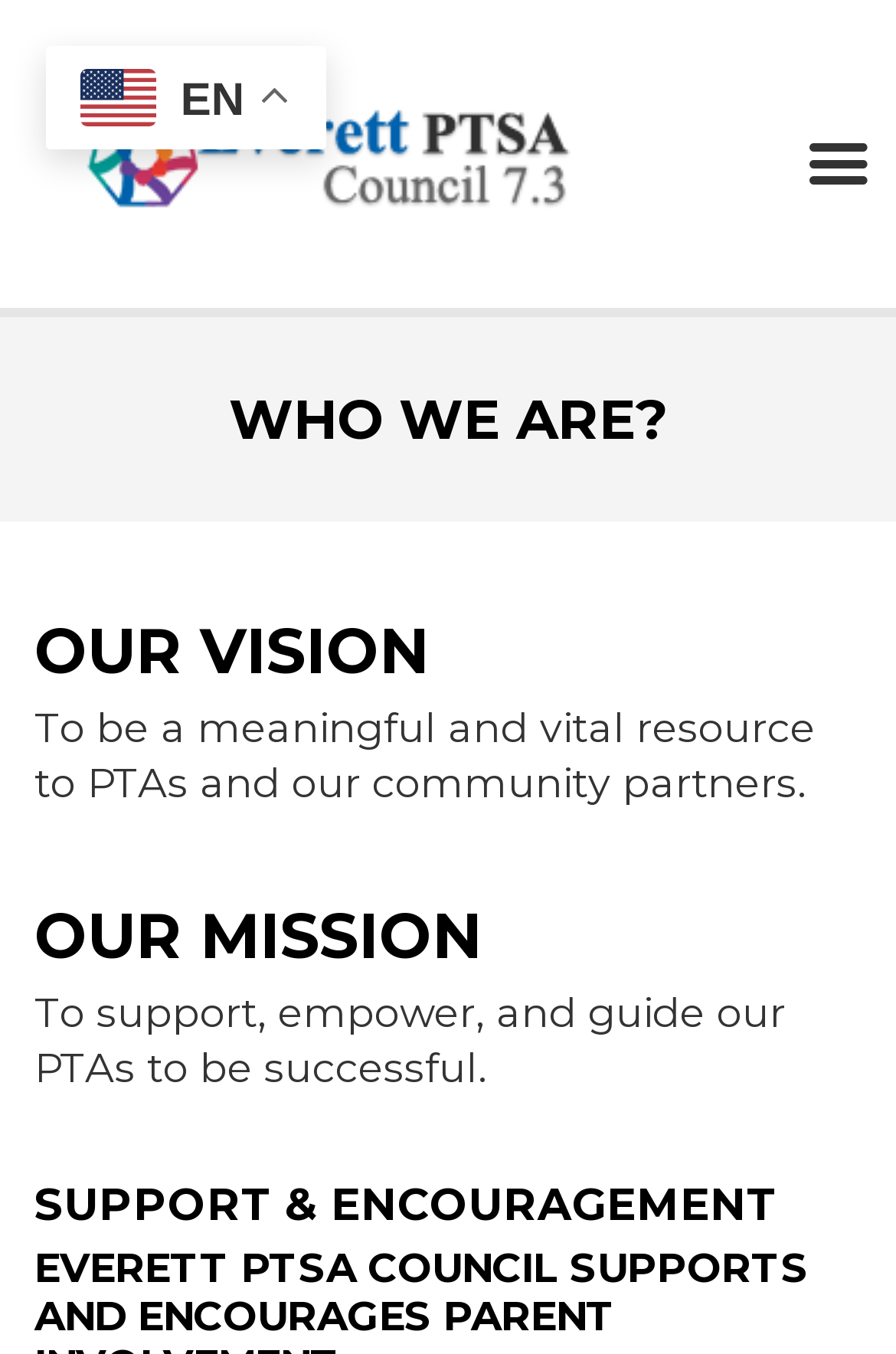What is the name of the organization?
Respond to the question with a single word or phrase according to the image.

Everett PTSA Council